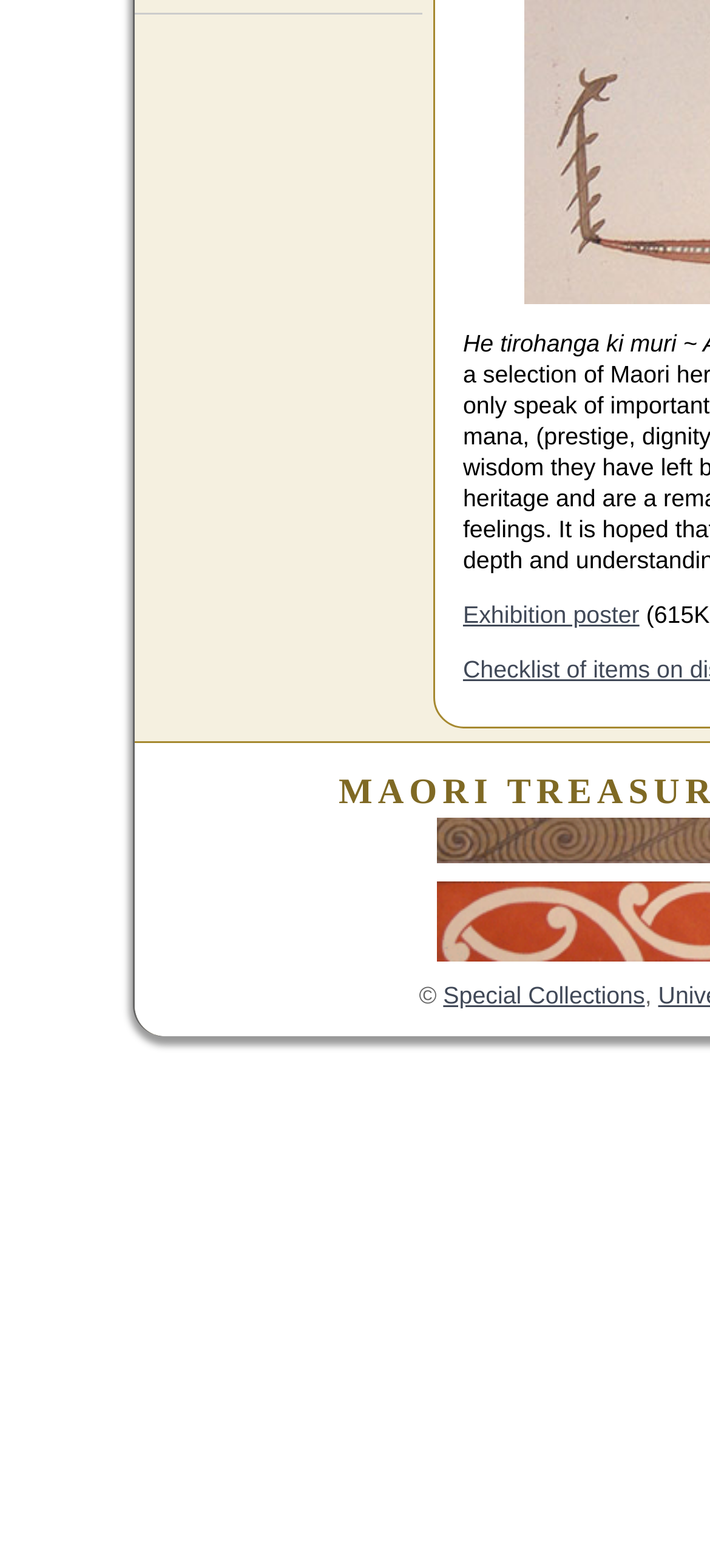Based on the provided description, "Special Collections", find the bounding box of the corresponding UI element in the screenshot.

[0.624, 0.627, 0.908, 0.644]